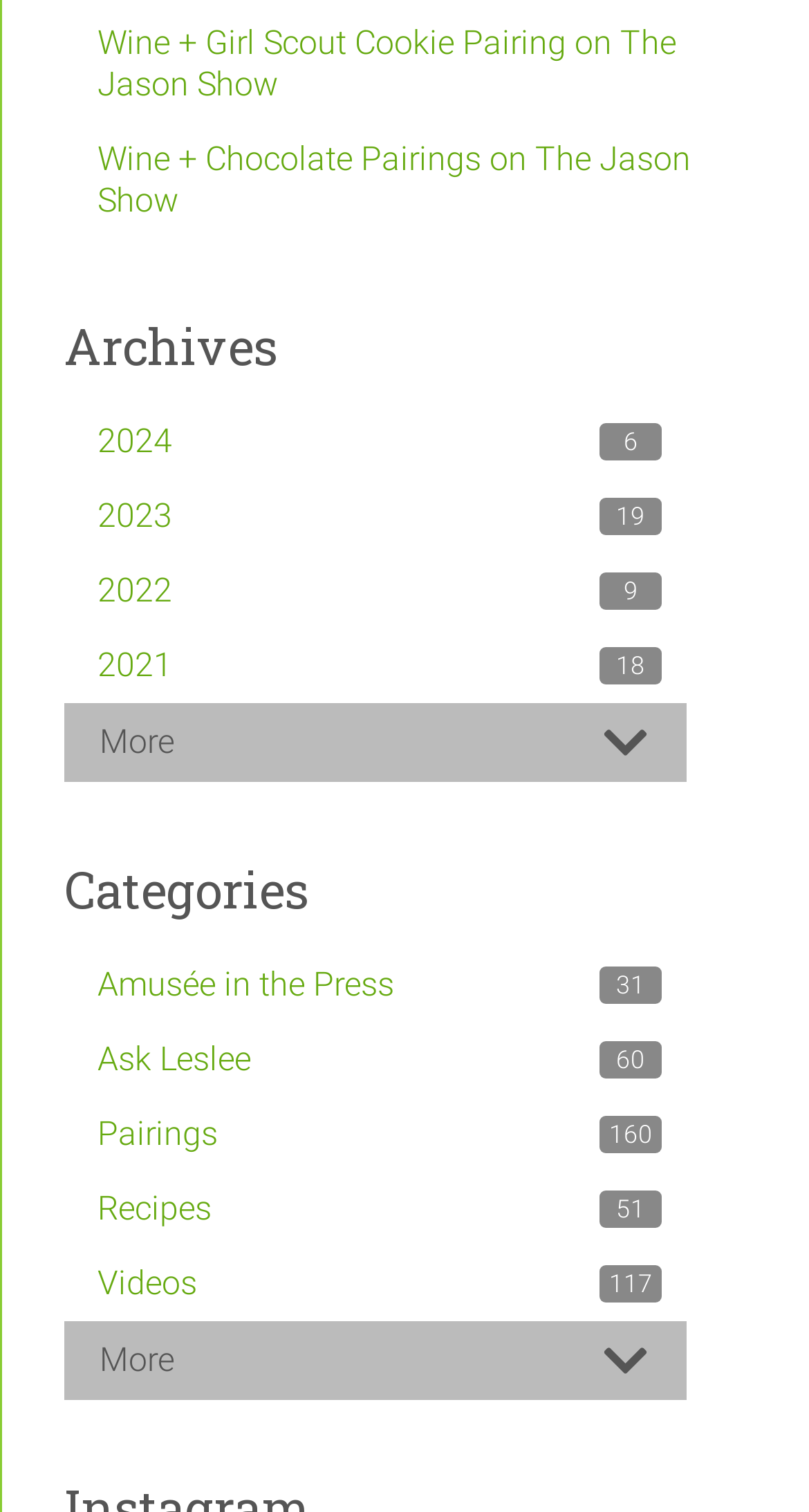How many types of content are listed under the 'Categories' heading?
Please respond to the question thoroughly and include all relevant details.

By looking at the links under the 'Categories' heading, I can see that there are five types of content listed: Amusée in the Press, Ask Leslee, Pairings, Recipes, and Videos.